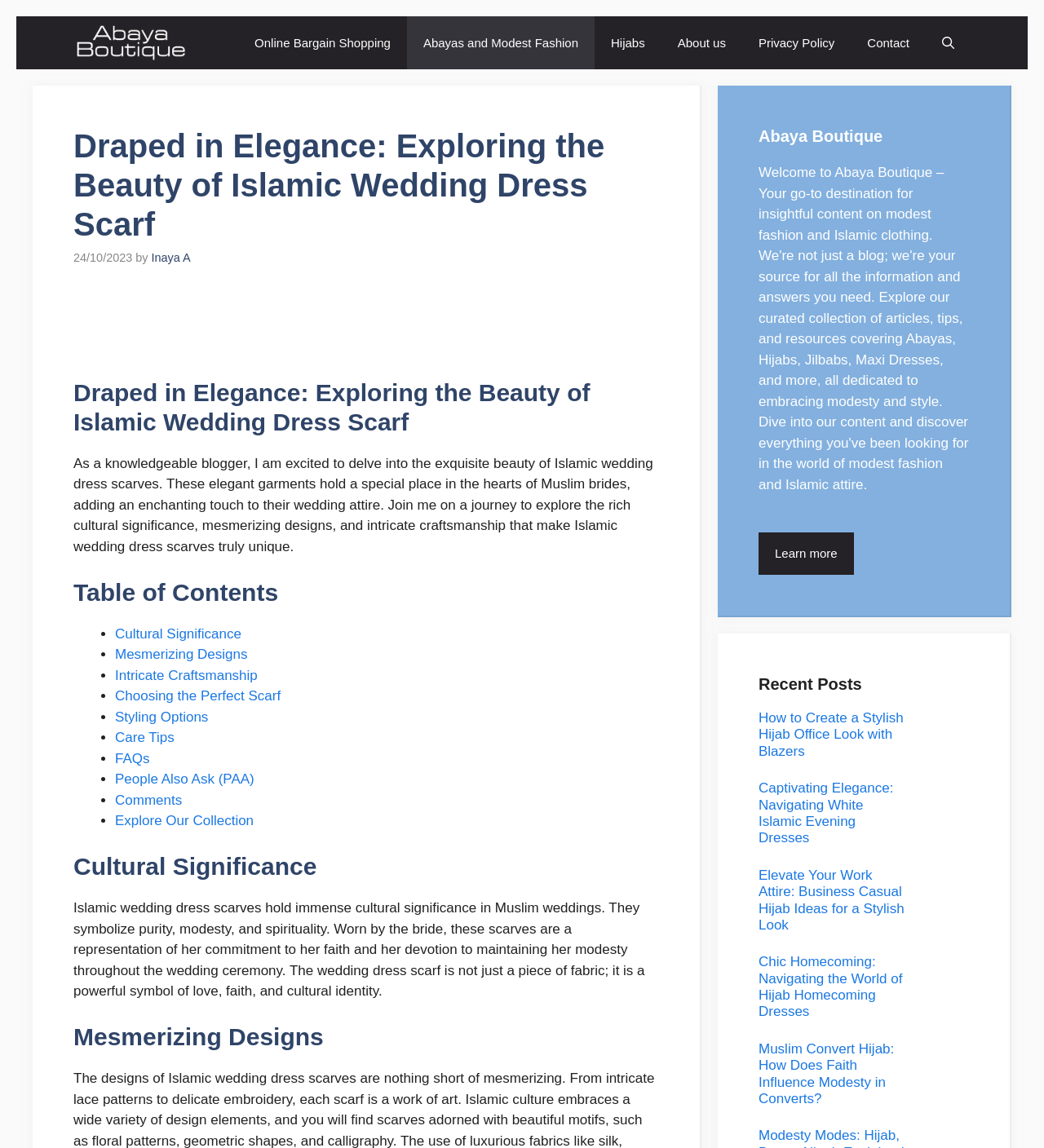Given the content of the image, can you provide a detailed answer to the question?
What is the main topic of this blog post?

The main topic of this blog post is Islamic wedding dress scarves, which is evident from the title 'Draped in Elegance: Exploring the Beauty of Islamic Wedding Dress Scarf' and the content of the post that discusses the cultural significance, designs, and craftsmanship of these scarves.